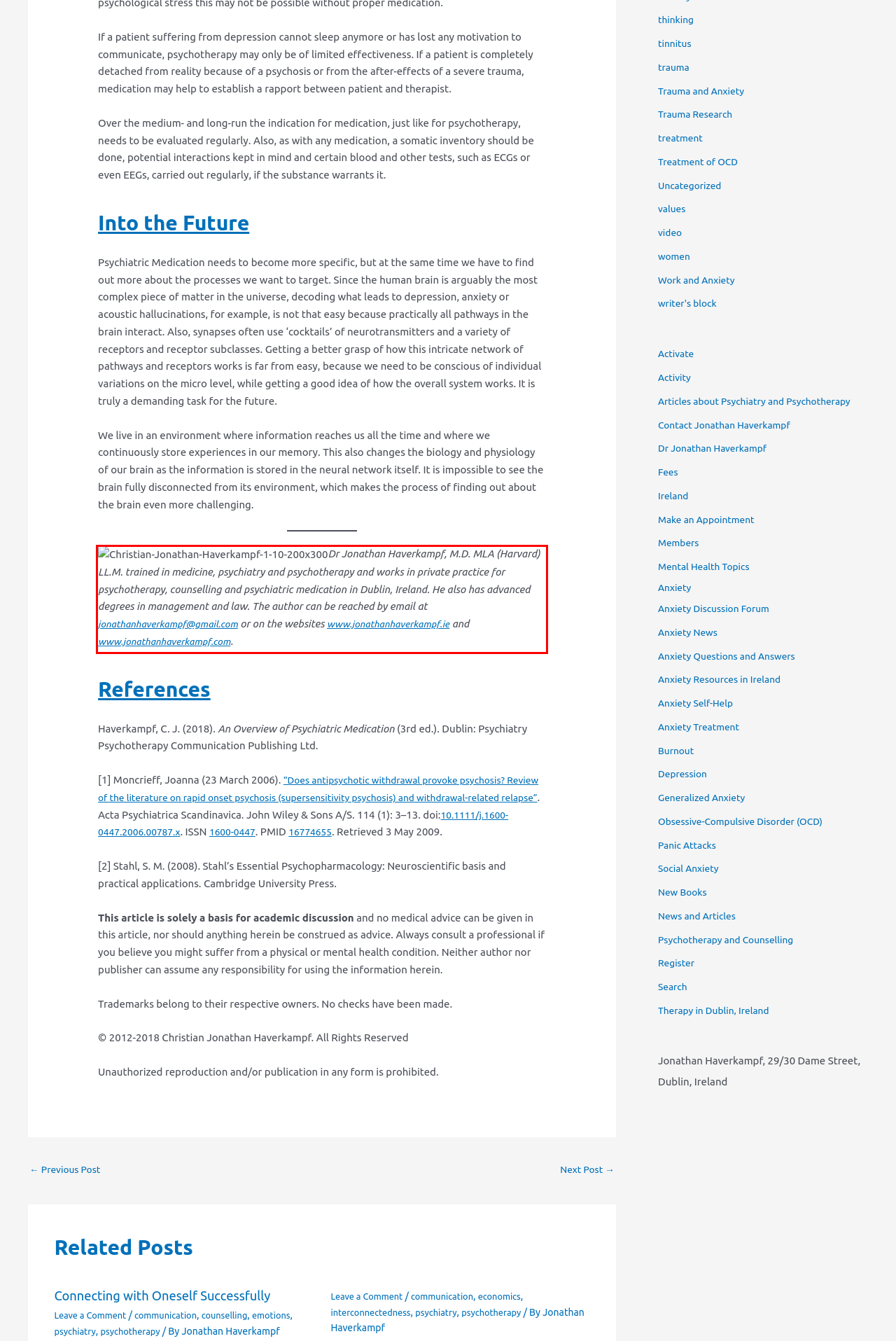From the provided screenshot, extract the text content that is enclosed within the red bounding box.

Dr Jonathan Haverkampf, M.D. MLA (Harvard) LL.M. trained in medicine, psychiatry and psychotherapy and works in private practice for psychotherapy, counselling and psychiatric medication in Dublin, Ireland. He also has advanced degrees in management and law. The author can be reached by email at jonathanhaverkampf@gmail.com or on the websites www.jonathanhaverkampf.ie and www.jonathanhaverkampf.com.